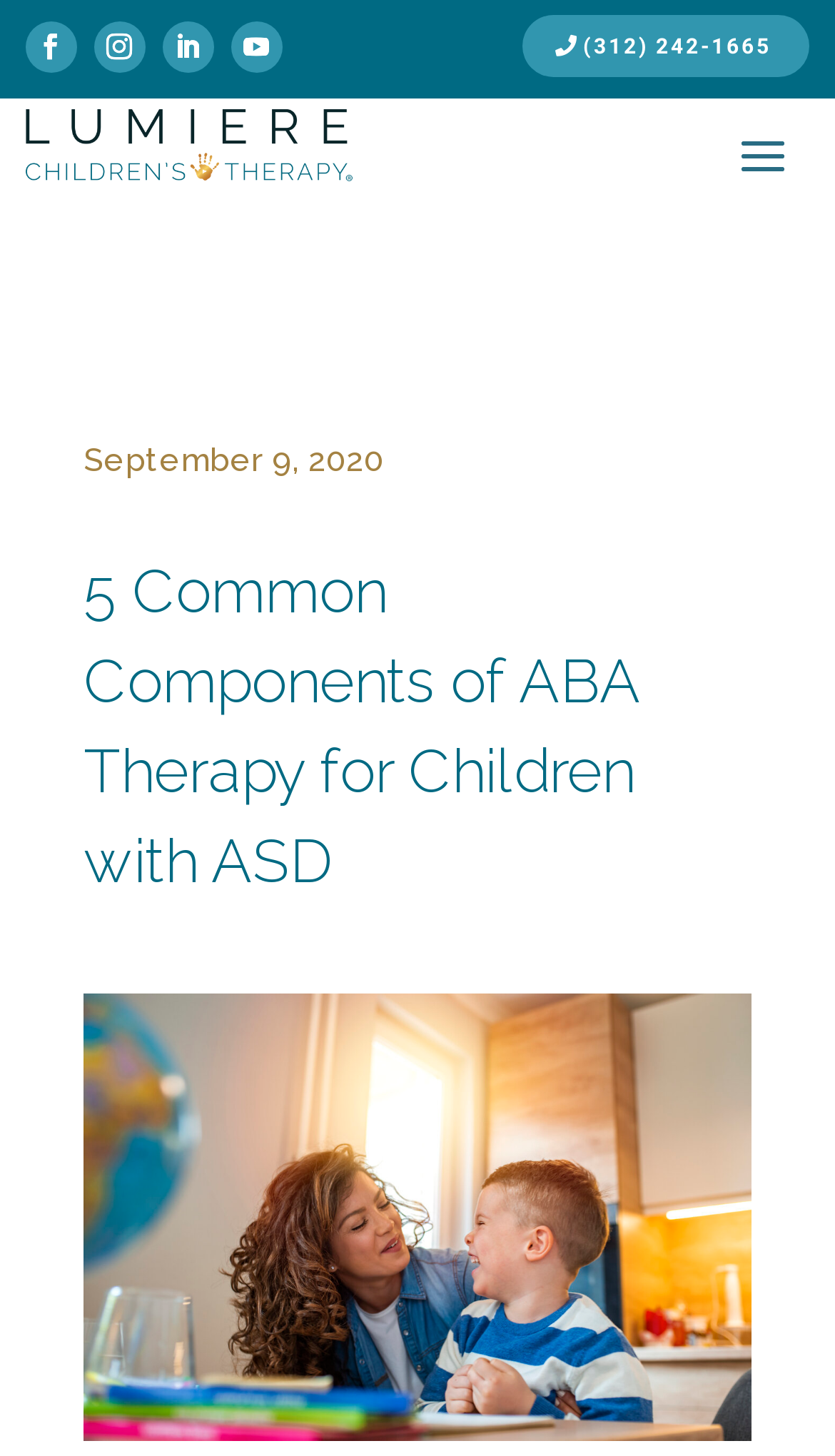What is the date of the article?
Using the image, give a concise answer in the form of a single word or short phrase.

September 9, 2020